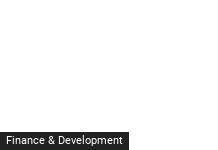Generate an elaborate description of what you see in the image.

The image showcases a prominent link titled "U.S. hotel performance," which likely refers to a report or article analyzing the current state and trends within the U.S. hotel industry. Positioned within a section that highlights various articles, this image serves to engage readers interested in hospitality economics. Accompanying elements include a section header labeled "CoStar: Mixed Results Continue for U.S. Hotel Performance," indicating that the article discusses varied performance metrics within the hotel sector. The content is relevant for industry professionals, investors, and stakeholders seeking insights into market shifts. This publication is under the umbrella of "Finance & Development," emphasizing its focus on economic aspects of the hospitality industry.